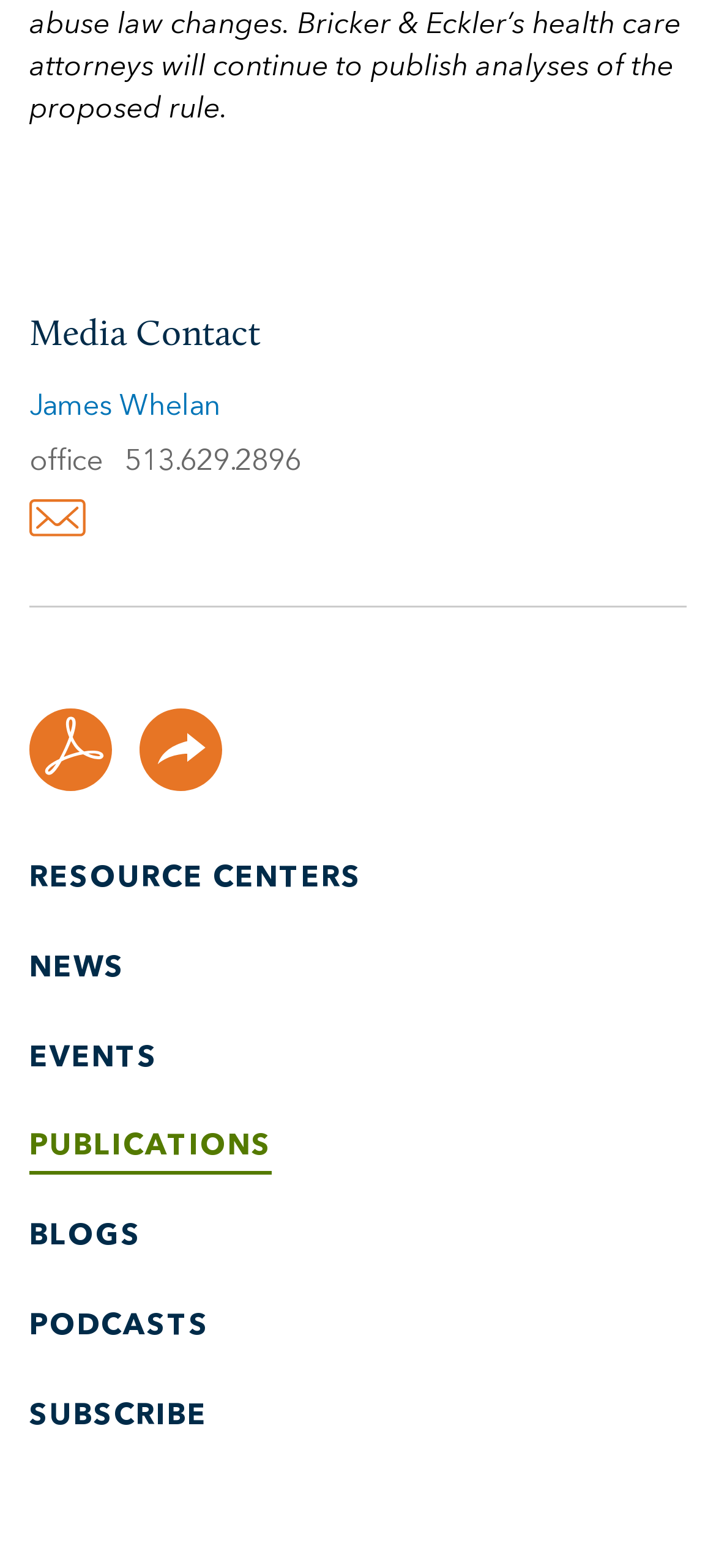What is the title of the section below the navigation section?
Answer the question with a single word or phrase derived from the image.

Media Contact